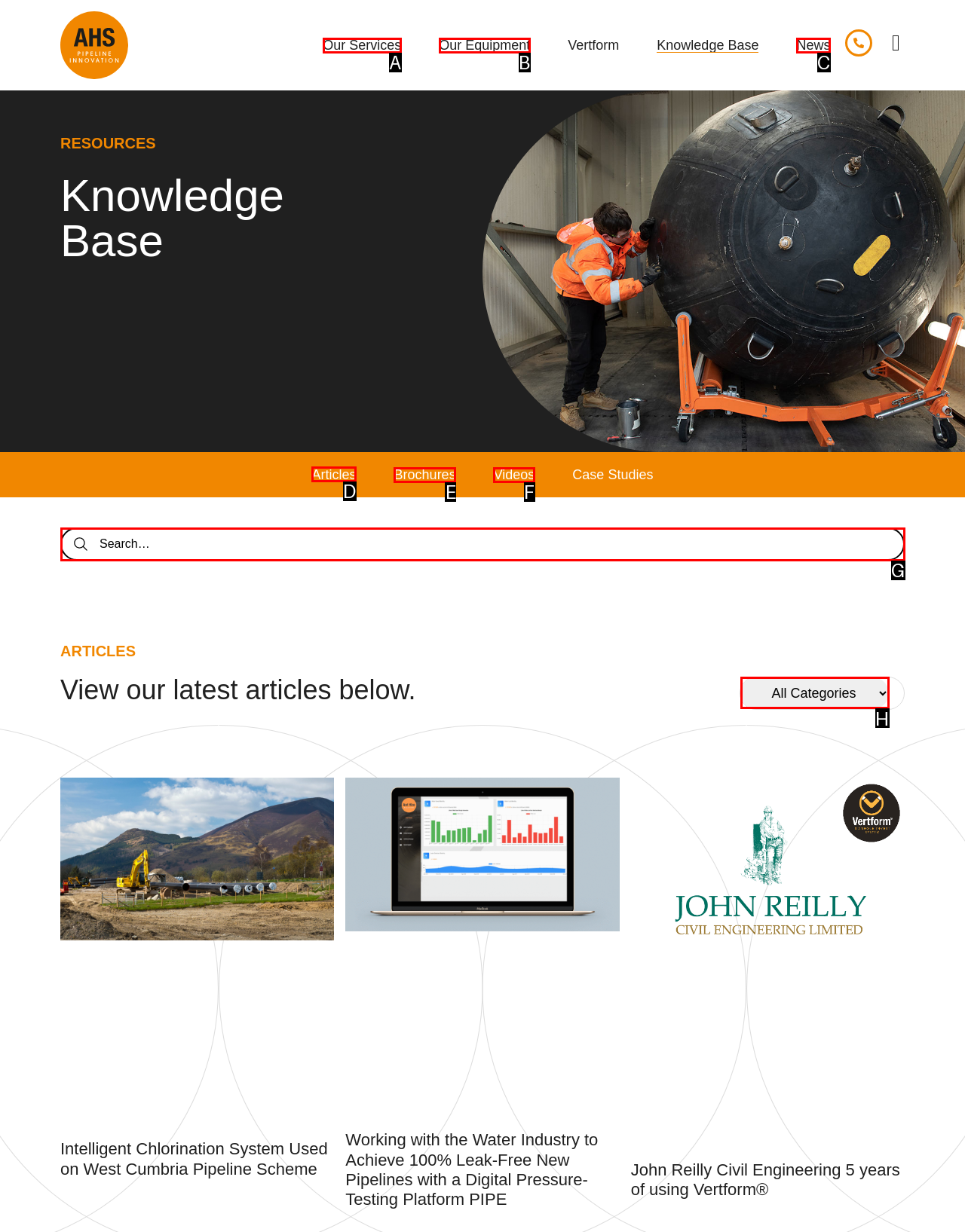Indicate which UI element needs to be clicked to fulfill the task: Select Articles
Answer with the letter of the chosen option from the available choices directly.

D